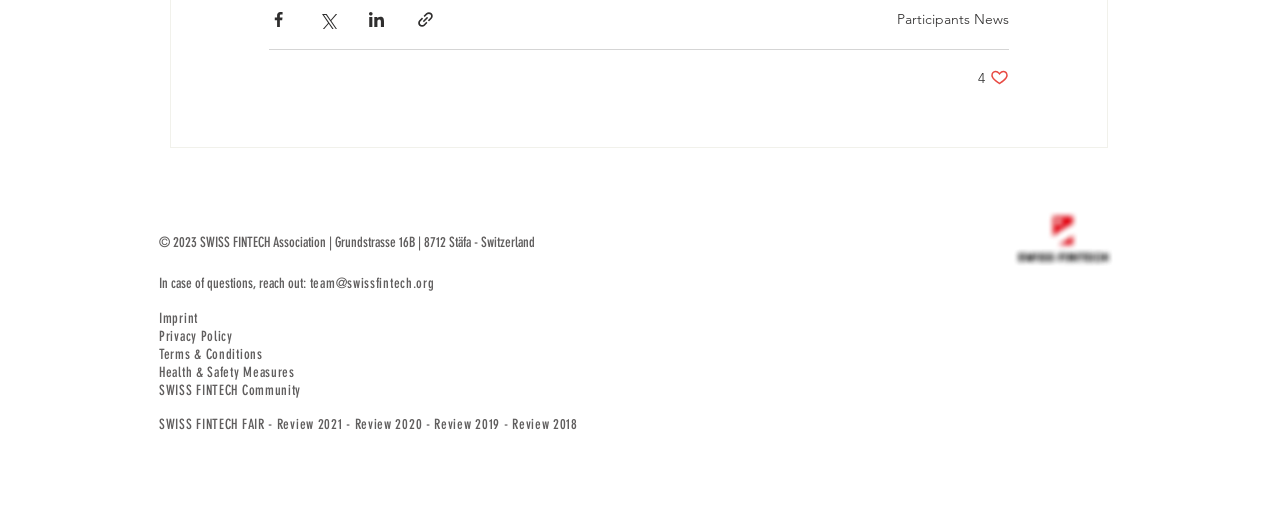Identify the bounding box coordinates for the UI element described by the following text: "Review 2018". Provide the coordinates as four float numbers between 0 and 1, in the format [left, top, right, bottom].

[0.4, 0.793, 0.451, 0.825]